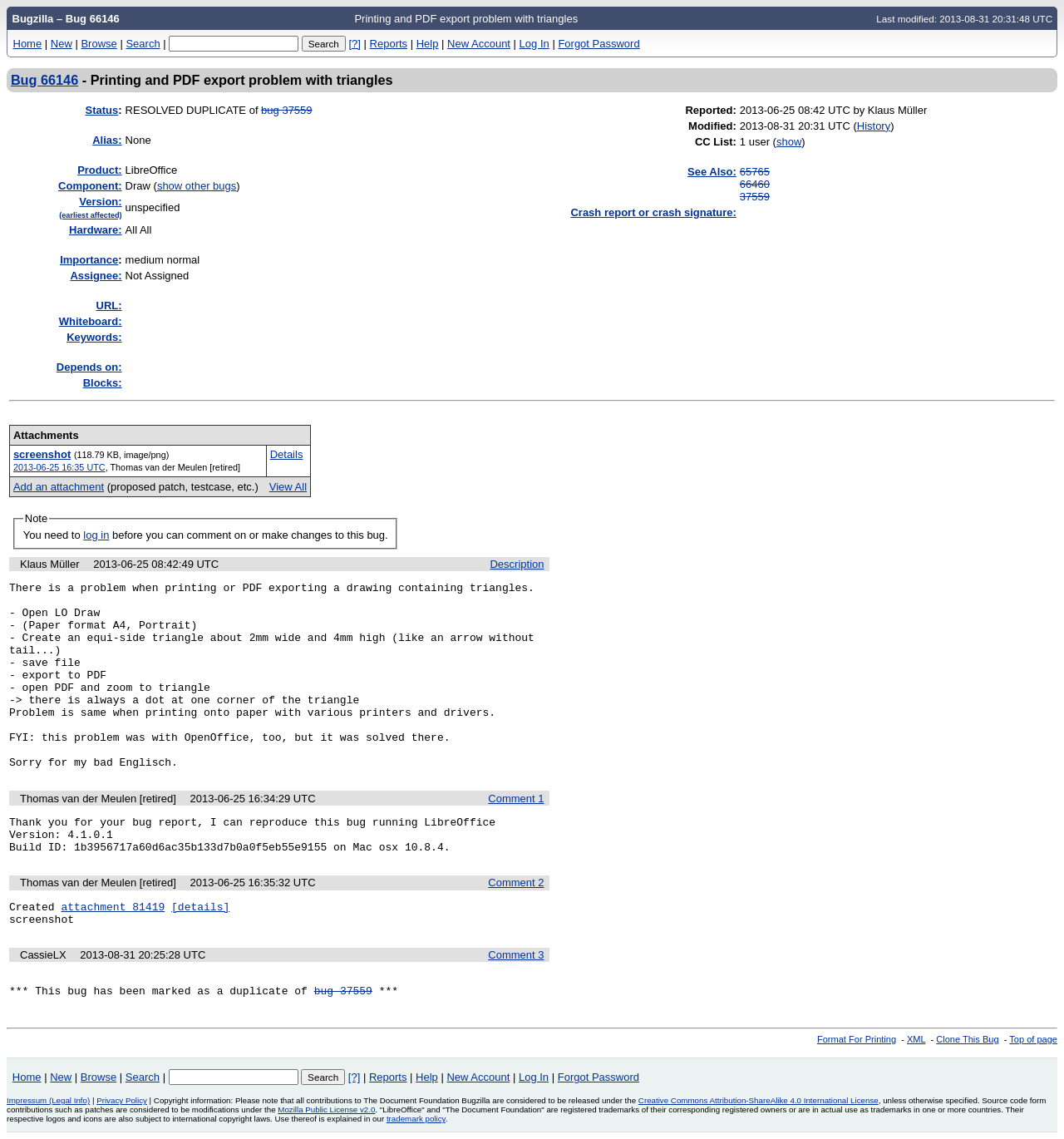What is the product associated with this bug?
Give a detailed explanation using the information visible in the image.

I found the answer by examining the table with the bug details, where the 'Product:' rowheader is associated with the gridcell containing the text 'LibreOffice'.